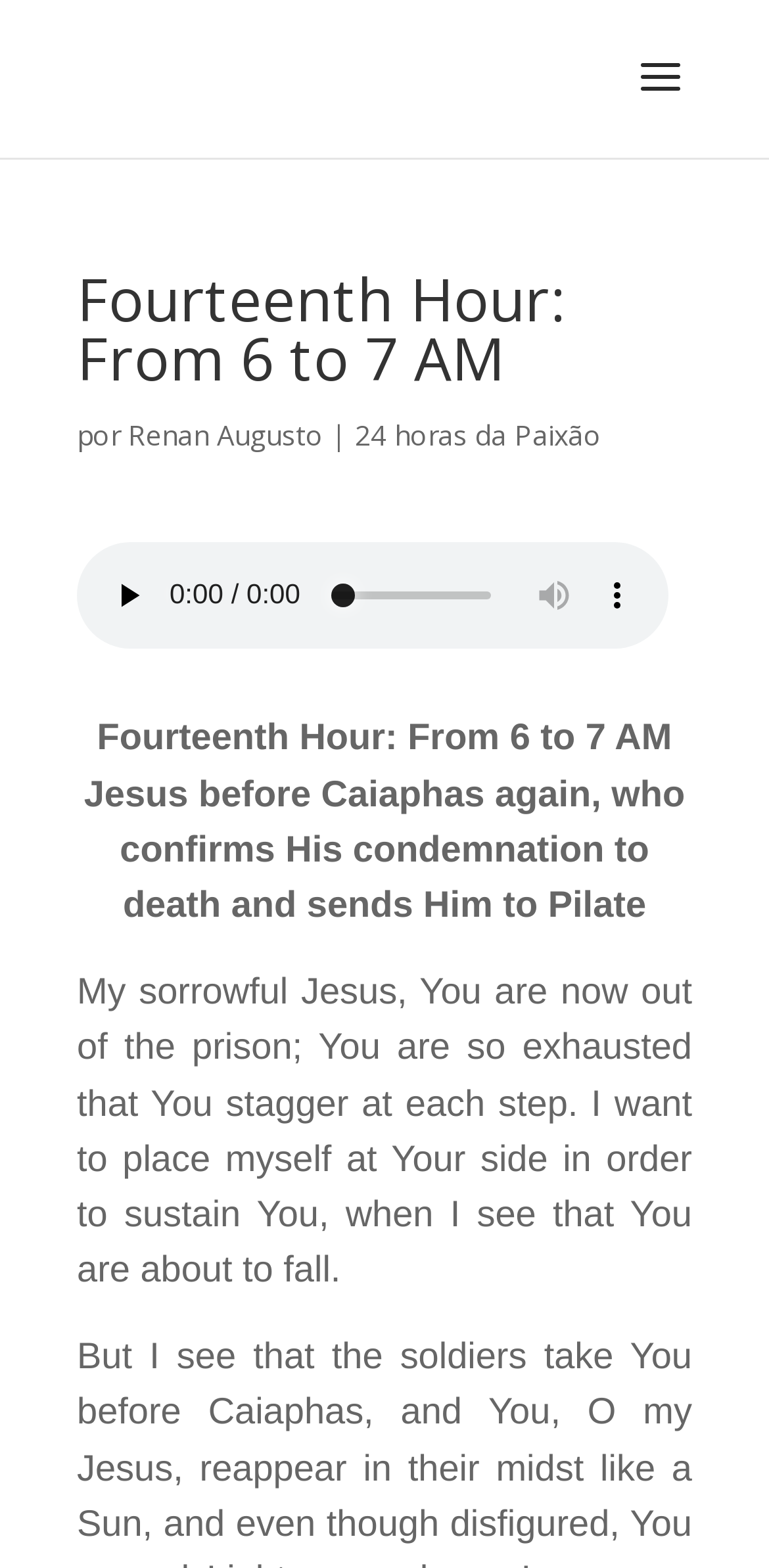Locate the primary headline on the webpage and provide its text.

Fourteenth Hour: From 6 to 7 AM